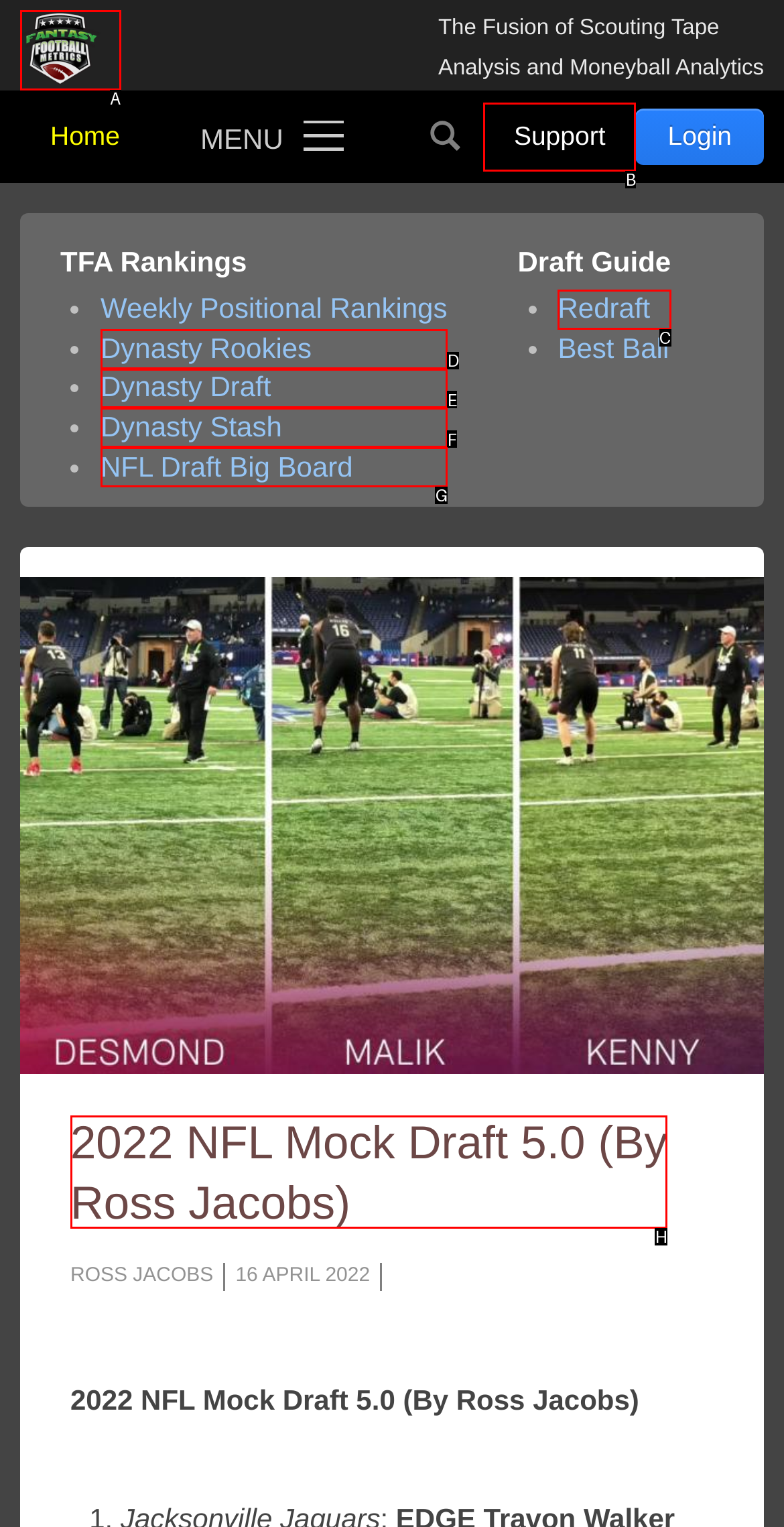Determine which letter corresponds to the UI element to click for this task: go to Total Football Advisors
Respond with the letter from the available options.

A